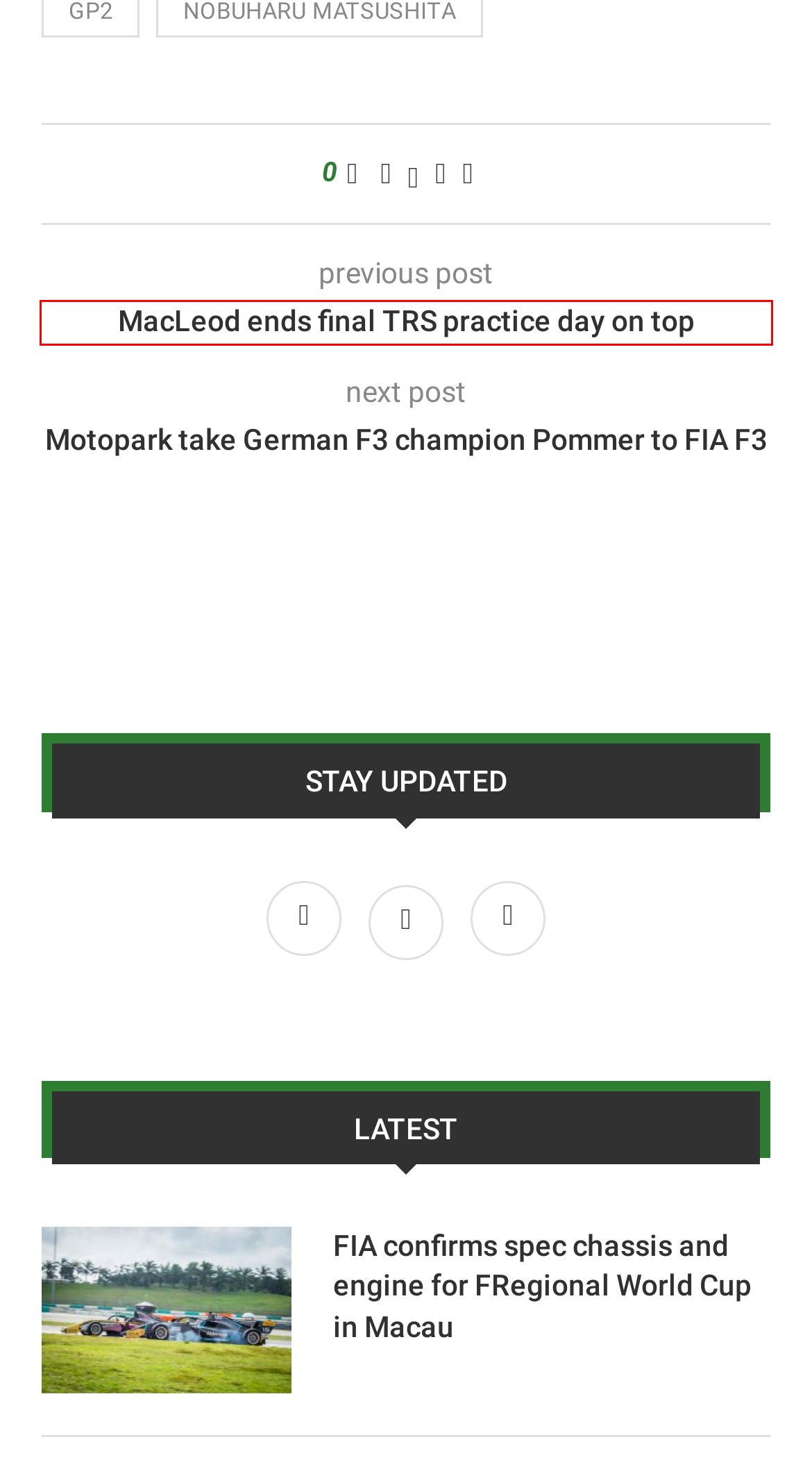Please examine the screenshot provided, which contains a red bounding box around a UI element. Select the webpage description that most accurately describes the new page displayed after clicking the highlighted element. Here are the candidates:
A. MacLeod ends final TRS practice day on top - Formula Scout
B. FIA confirms spec chassis and engine for FRegional World Cup in Macau
C. GP2 Archives - Formula Scout
D. Nobuharu Matsushita Archives - Formula Scout
E. DAMS signs Red Bull duo Gasly and Lynn for GP2 - Formula Scout
F. Jordan King secures Racing Engineering seat for GP2 - Formula Scout
G. Motopark take German F3 champion Pommer to FIA F3 - Formula Scout
H. GB3 unveils new faster car with DRS for 2025 onwards - Formula Scout

A